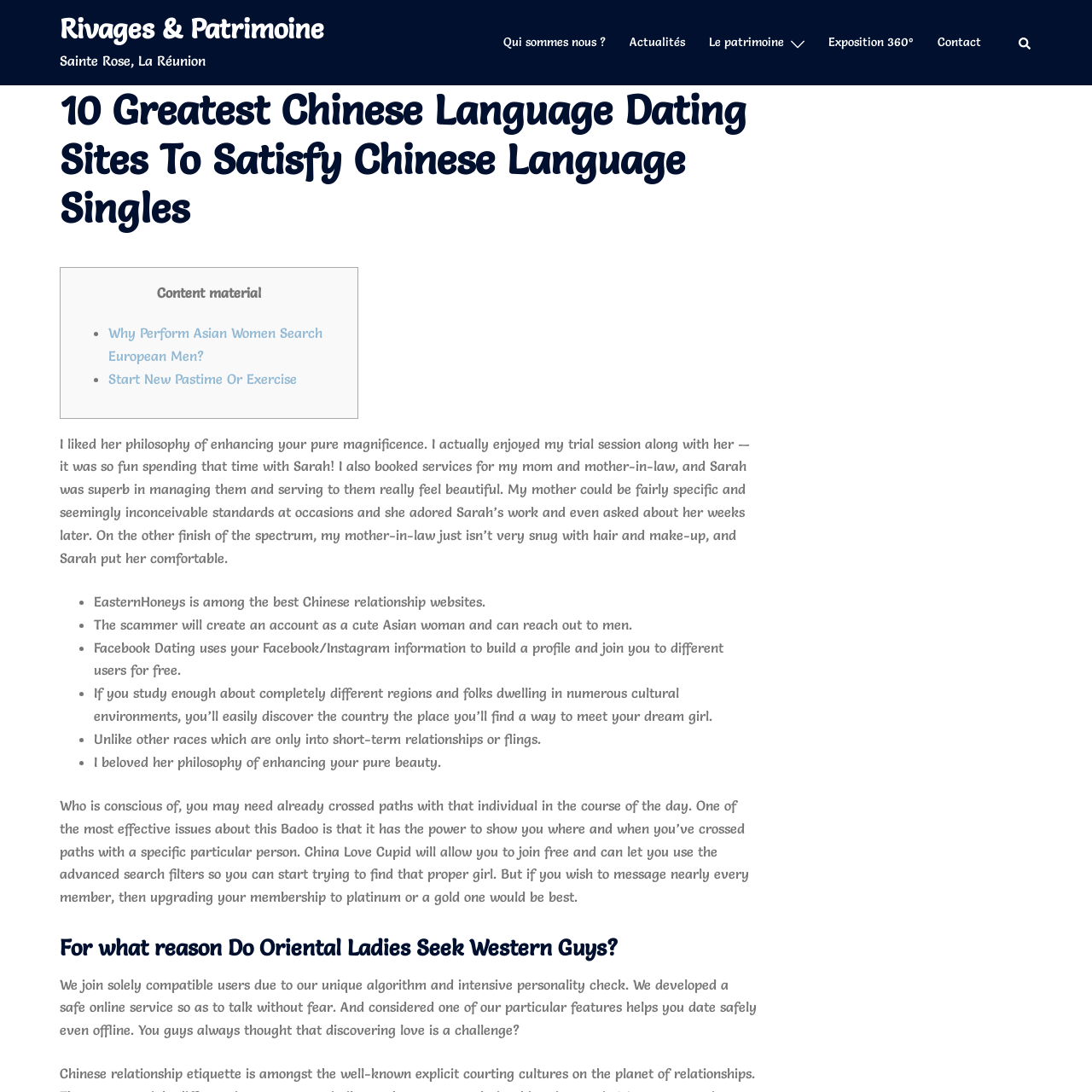Respond with a single word or phrase for the following question: 
What is the main language of the dating sites mentioned on the webpage?

Chinese